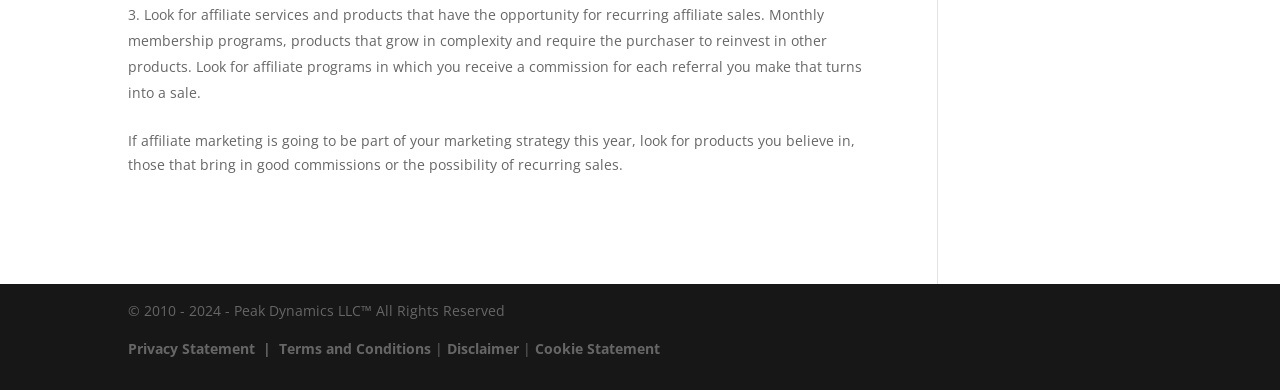Using details from the image, please answer the following question comprehensively:
What year does the copyright start?

The copyright information at the bottom of the webpage states '© 2010 - 2024 - Peak Dynamics LLC™ All Rights Reserved', indicating that the copyright starts from 2010.